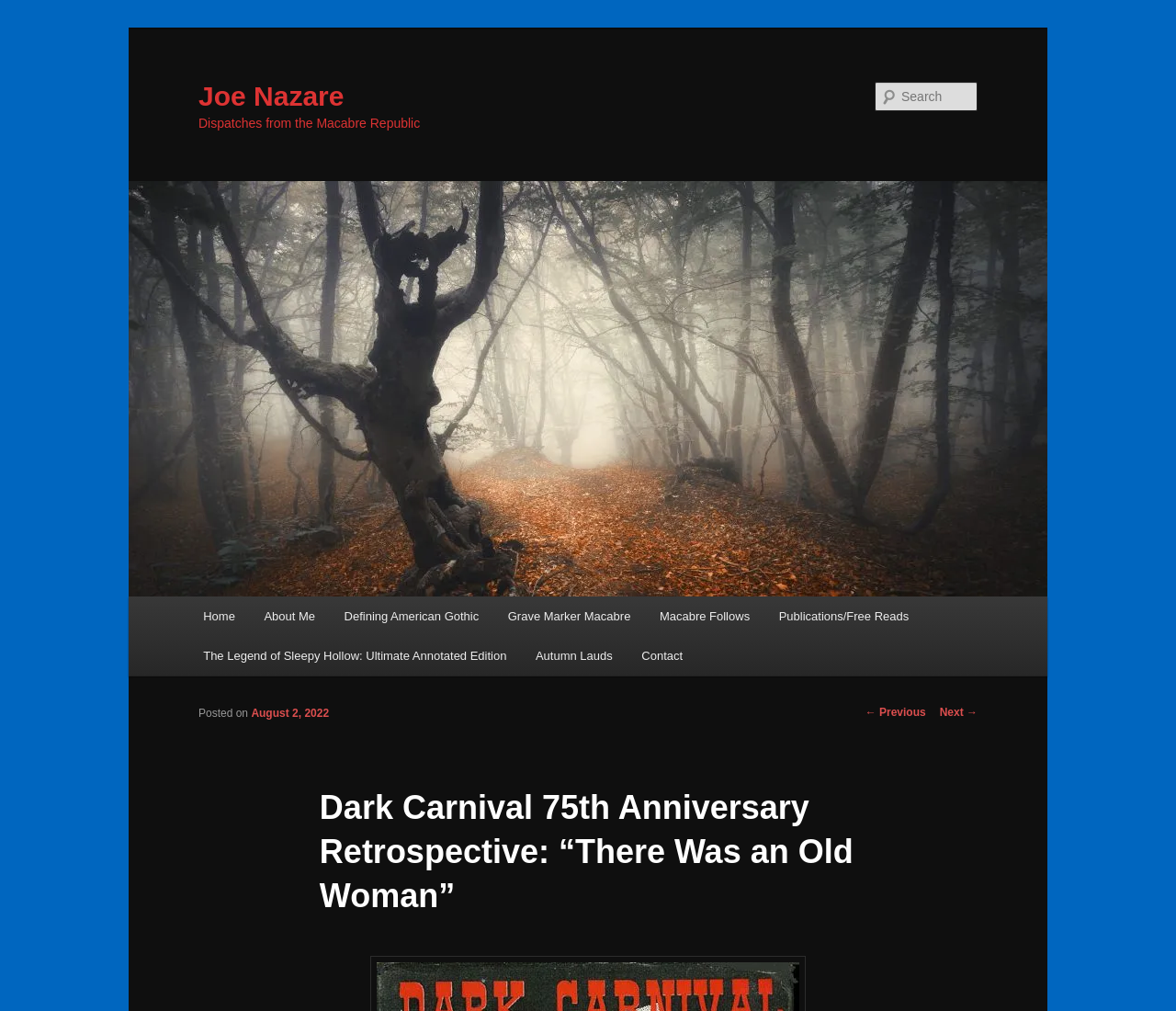How many links are in the main menu?
Analyze the screenshot and provide a detailed answer to the question.

The answer can be found by looking at the links under the 'Main menu' heading, which are 'Home', 'About Me', 'Defining American Gothic', 'Grave Marker Macabre', 'Macabre Follows', 'Publications/Free Reads', 'The Legend of Sleepy Hollow: Ultimate Annotated Edition', and 'Autumn Lauds', totaling 8 links.